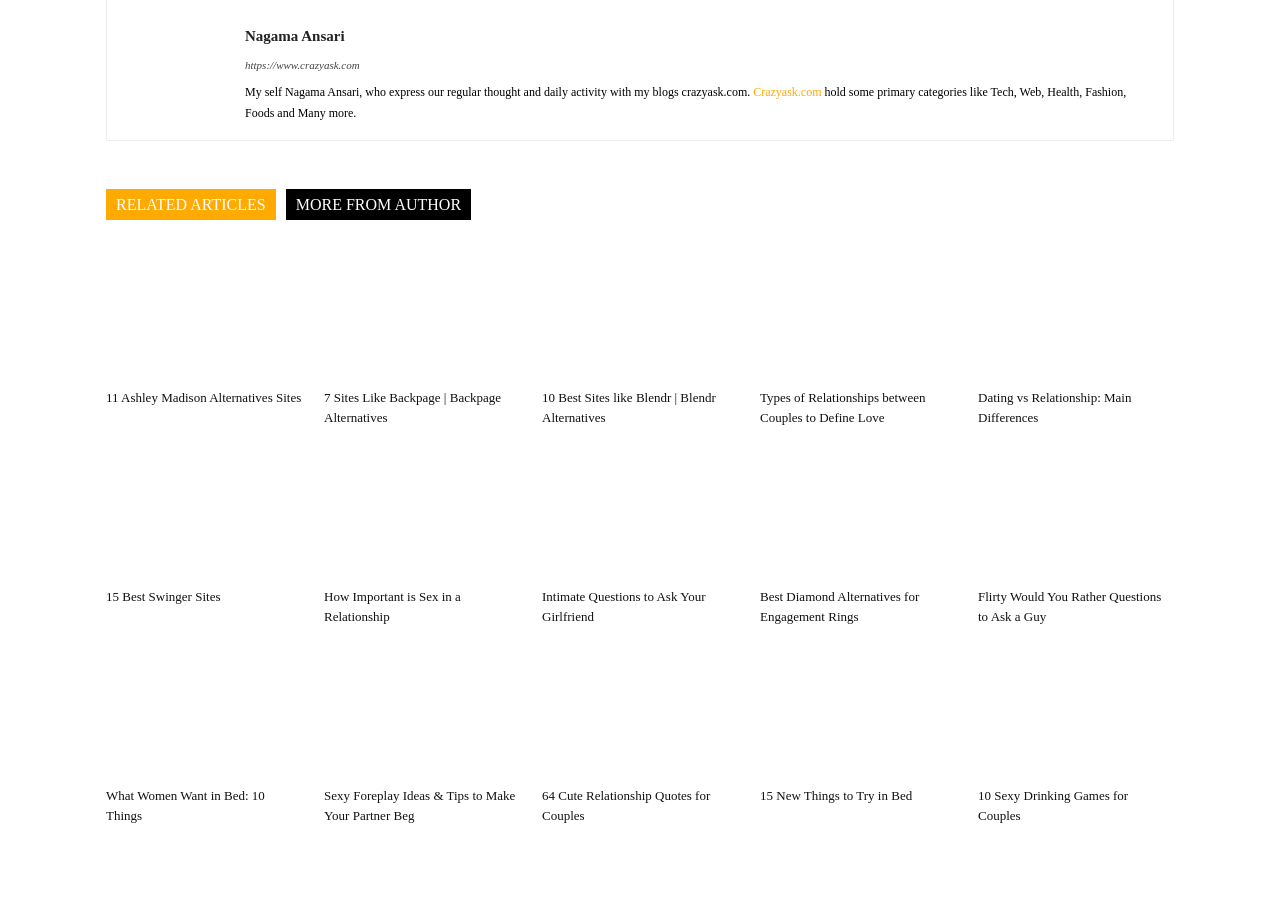Look at the image and answer the question in detail:
How many links are there in the 'RELATED ARTICLES MORE FROM AUTHOR' section?

There are two links in the 'RELATED ARTICLES MORE FROM AUTHOR' section: 'RELATED ARTICLES' and 'MORE FROM AUTHOR'.